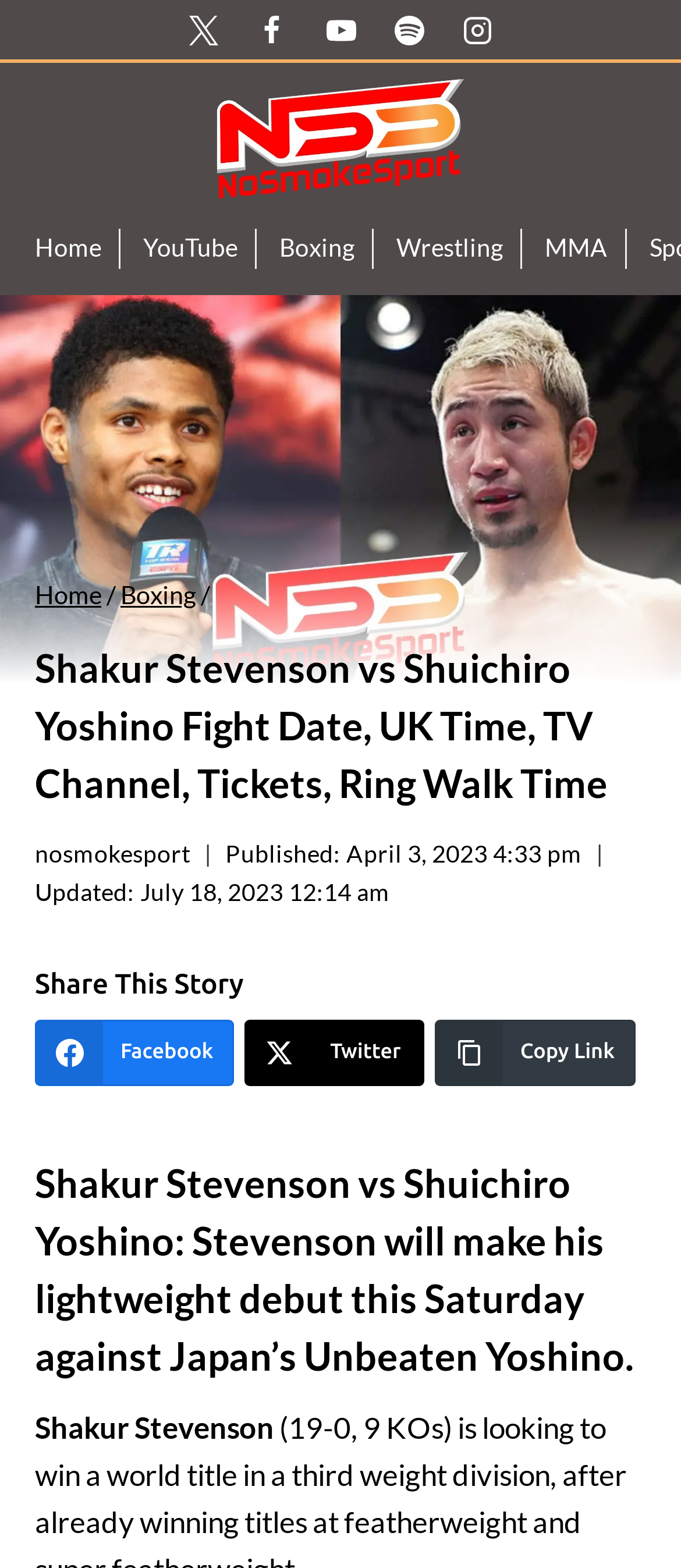Please locate the bounding box coordinates of the element that should be clicked to achieve the given instruction: "Click on the YouTube link".

[0.185, 0.146, 0.377, 0.171]